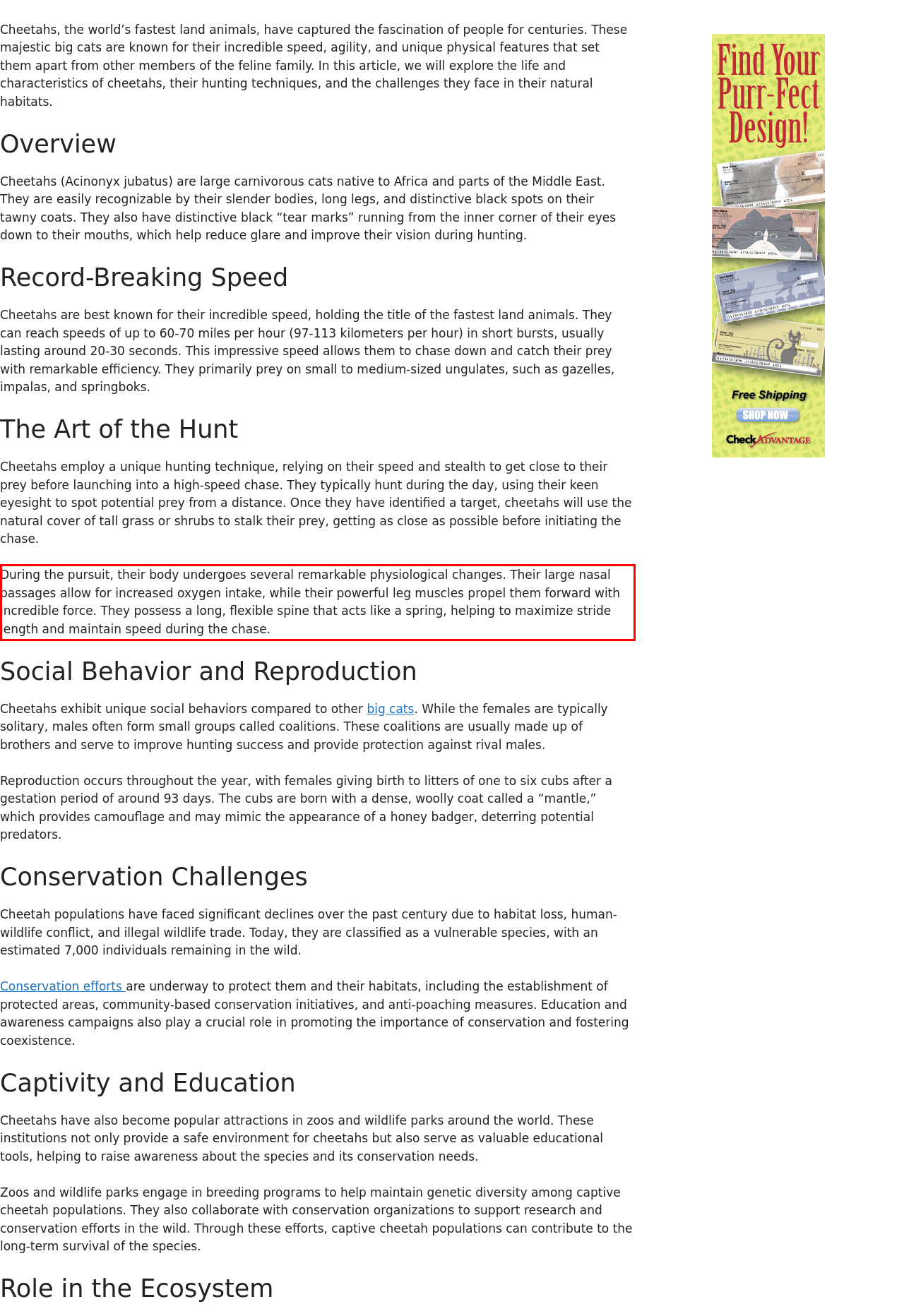Review the webpage screenshot provided, and perform OCR to extract the text from the red bounding box.

During the pursuit, their body undergoes several remarkable physiological changes. Their large nasal passages allow for increased oxygen intake, while their powerful leg muscles propel them forward with incredible force. They possess a long, flexible spine that acts like a spring, helping to maximize stride length and maintain speed during the chase.